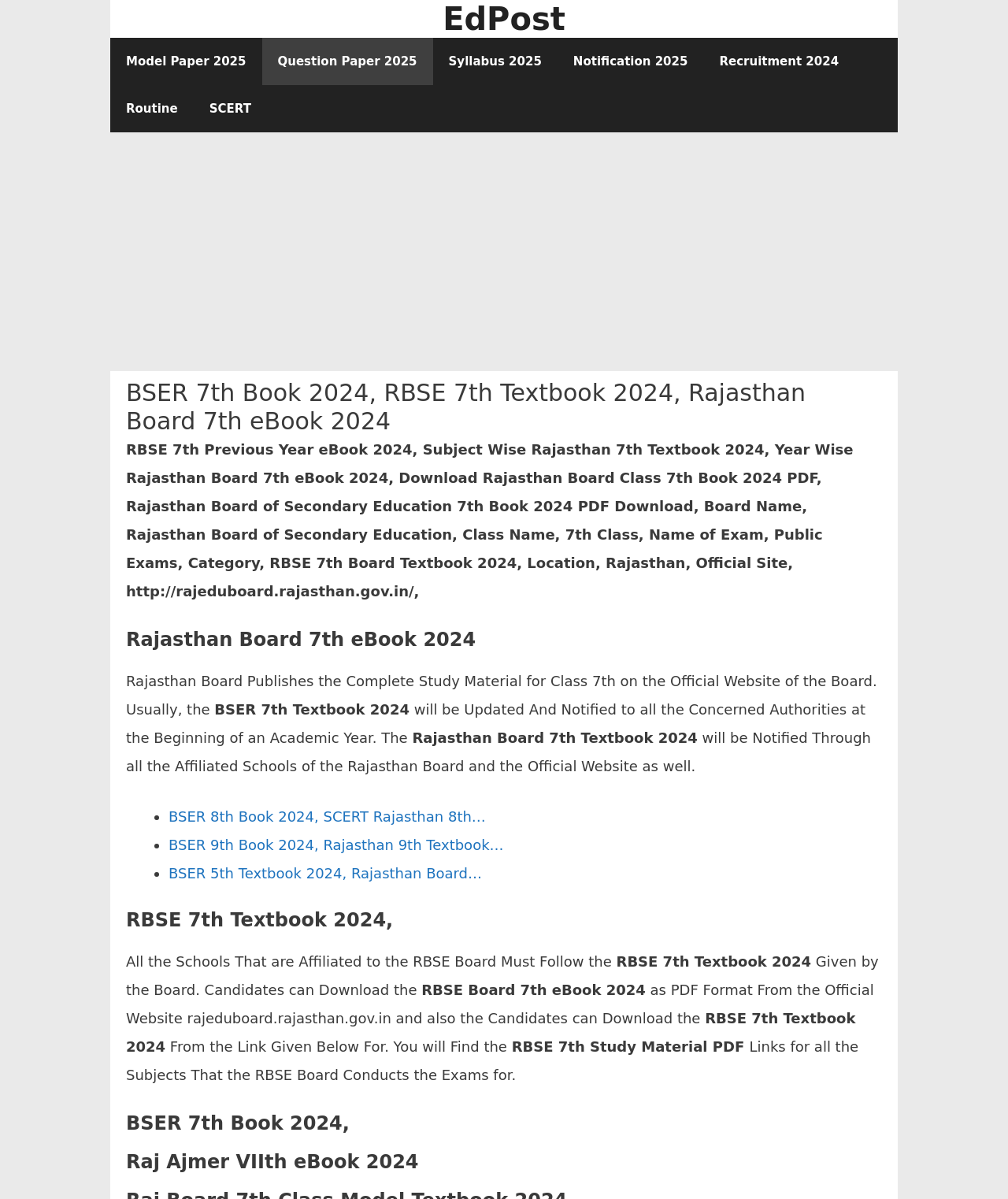What is the headline of the webpage?

BSER 7th Book 2024, RBSE 7th Textbook 2024, Rajasthan Board 7th eBook 2024